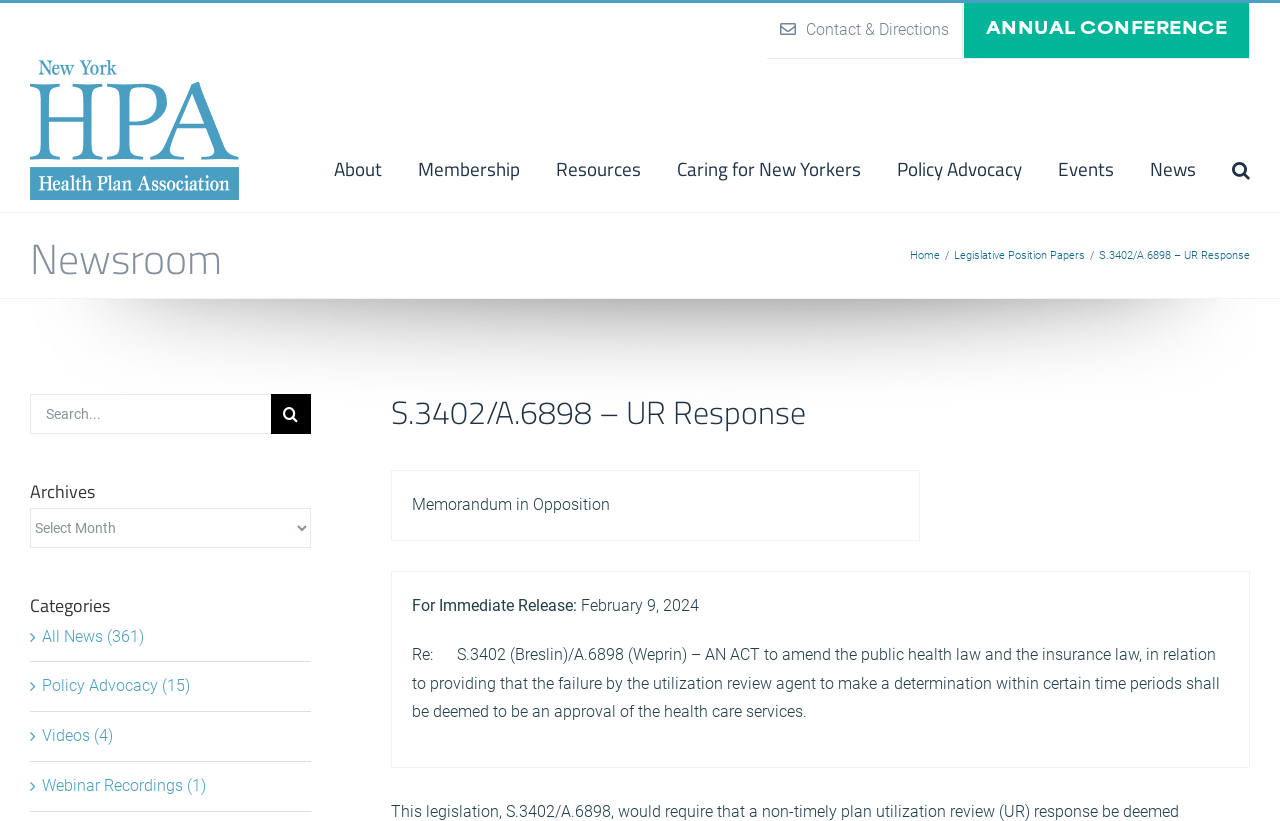Using the image as a reference, answer the following question in as much detail as possible:
What is the title of the current page?

The title of the current page can be found in the heading element with the text 'S.3402/A.6898 – UR Response'. This heading is located at the top of the page, below the navigation menus.